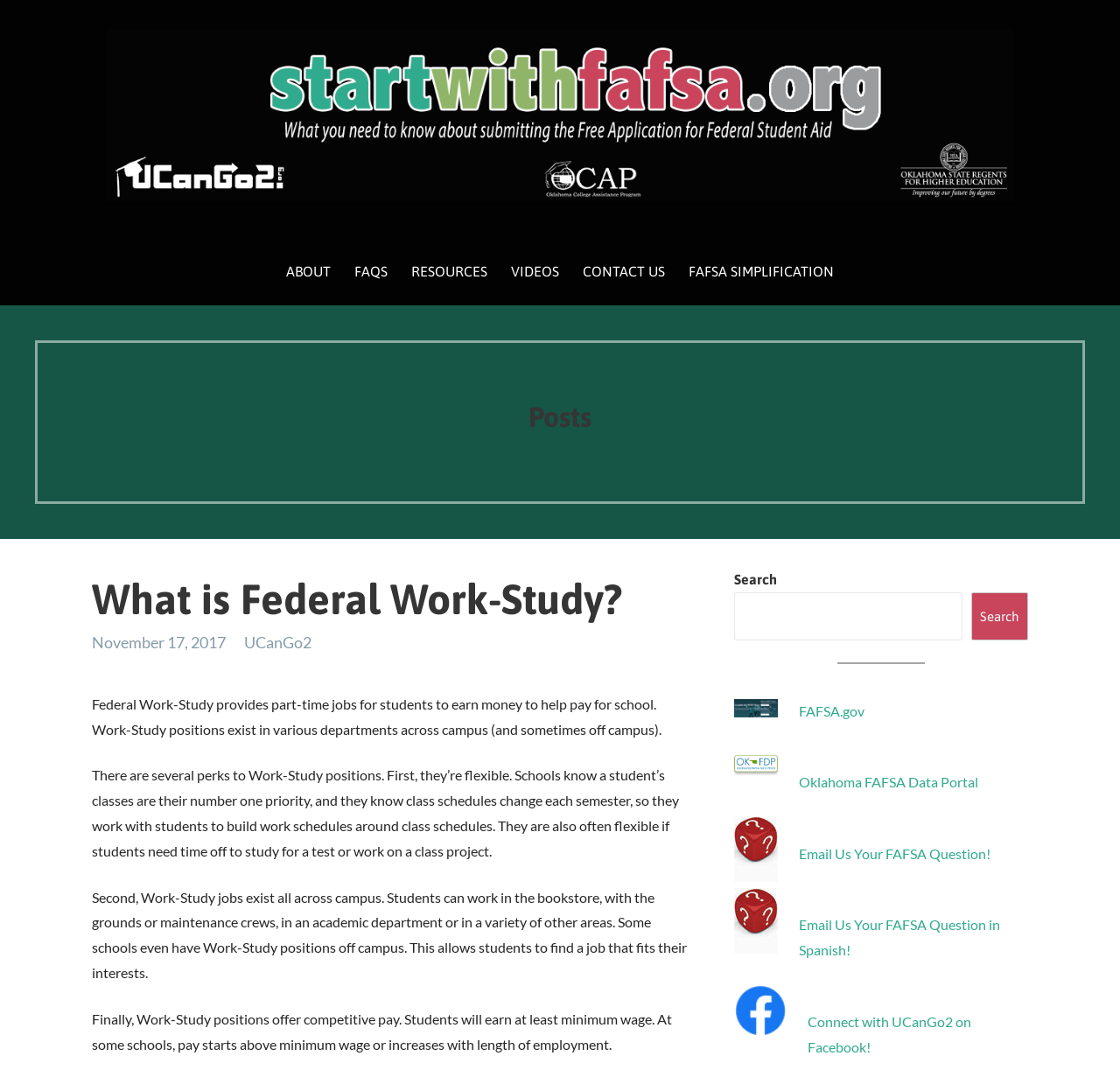Provide the bounding box coordinates for the area that should be clicked to complete the instruction: "Click on the 'HOME PAGE' link".

None